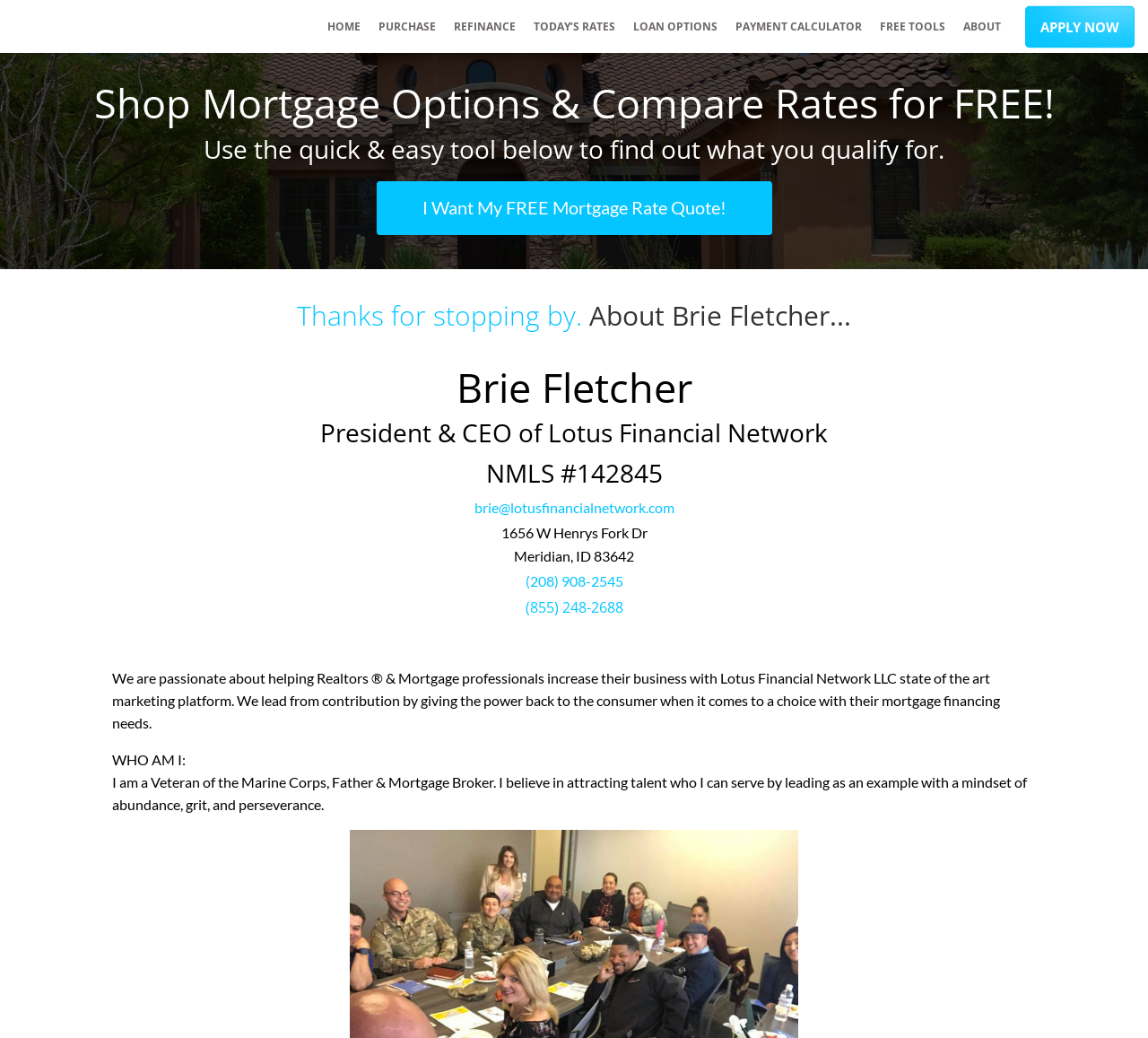Please identify the bounding box coordinates of the element that needs to be clicked to execute the following command: "Get a free mortgage rate quote". Provide the bounding box using four float numbers between 0 and 1, formatted as [left, top, right, bottom].

[0.328, 0.175, 0.672, 0.226]